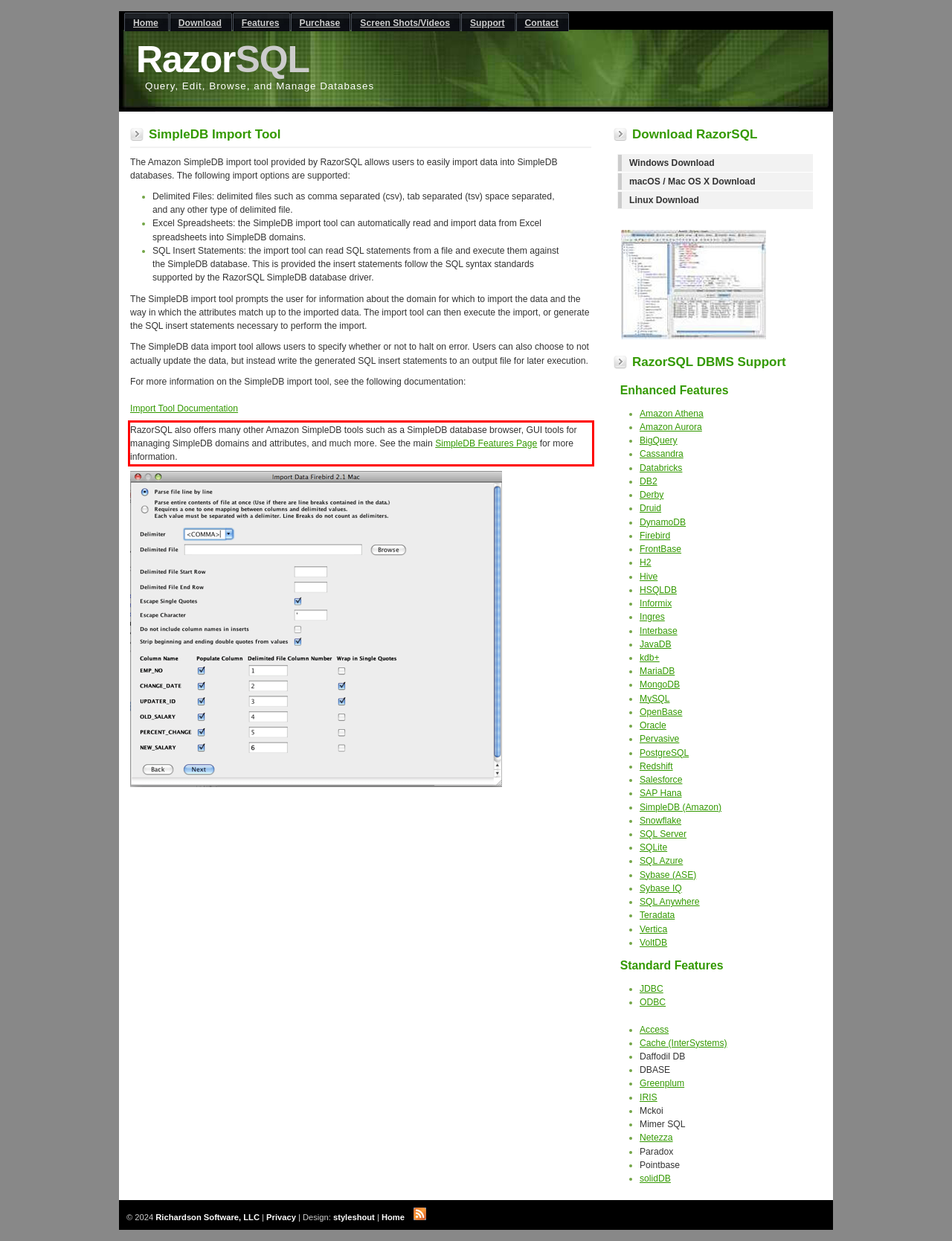Locate the red bounding box in the provided webpage screenshot and use OCR to determine the text content inside it.

RazorSQL also offers many other Amazon SimpleDB tools such as a SimpleDB database browser, GUI tools for managing SimpleDB domains and attributes, and much more. See the main SimpleDB Features Page for more information.